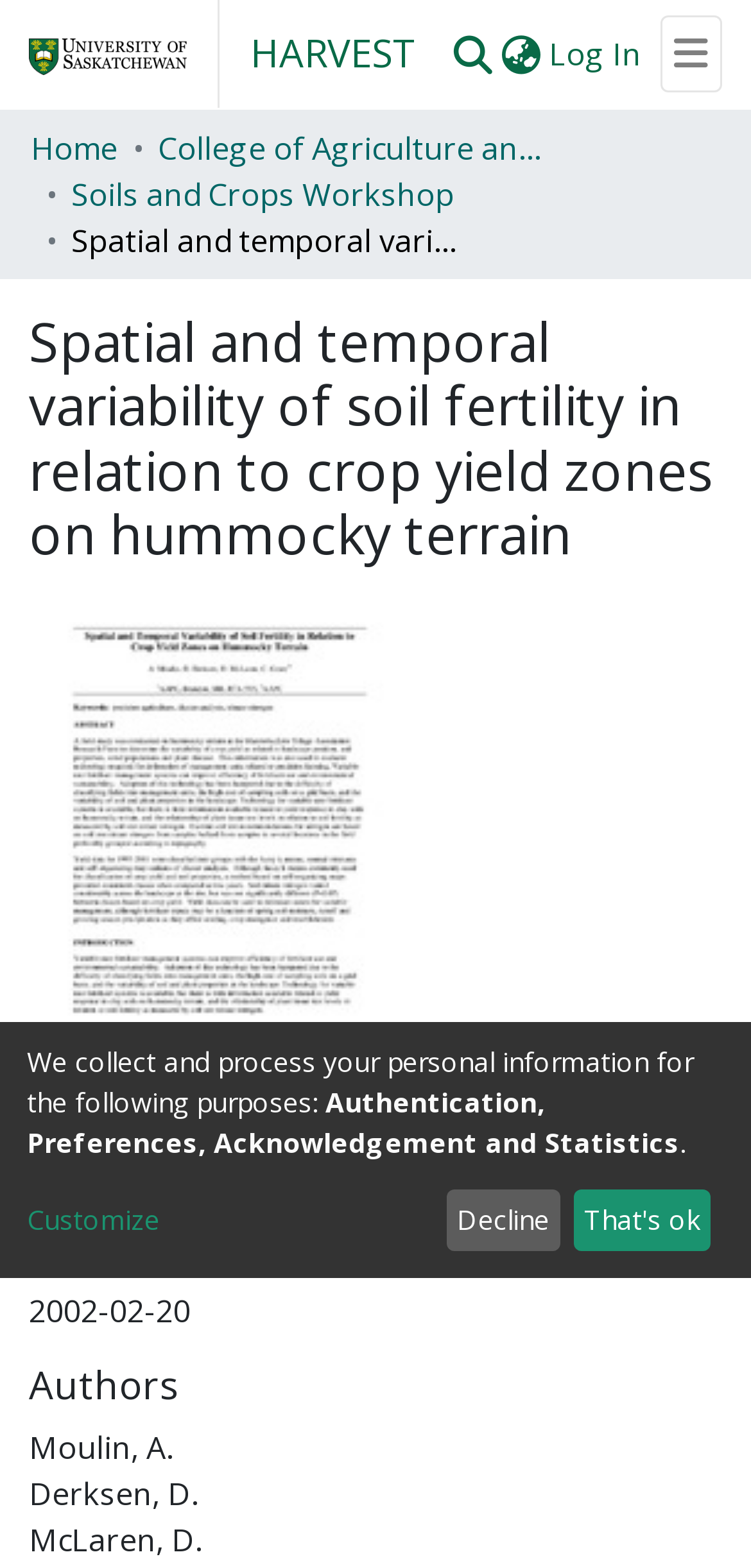Identify the bounding box coordinates of the part that should be clicked to carry out this instruction: "Toggle navigation".

[0.879, 0.01, 0.962, 0.059]